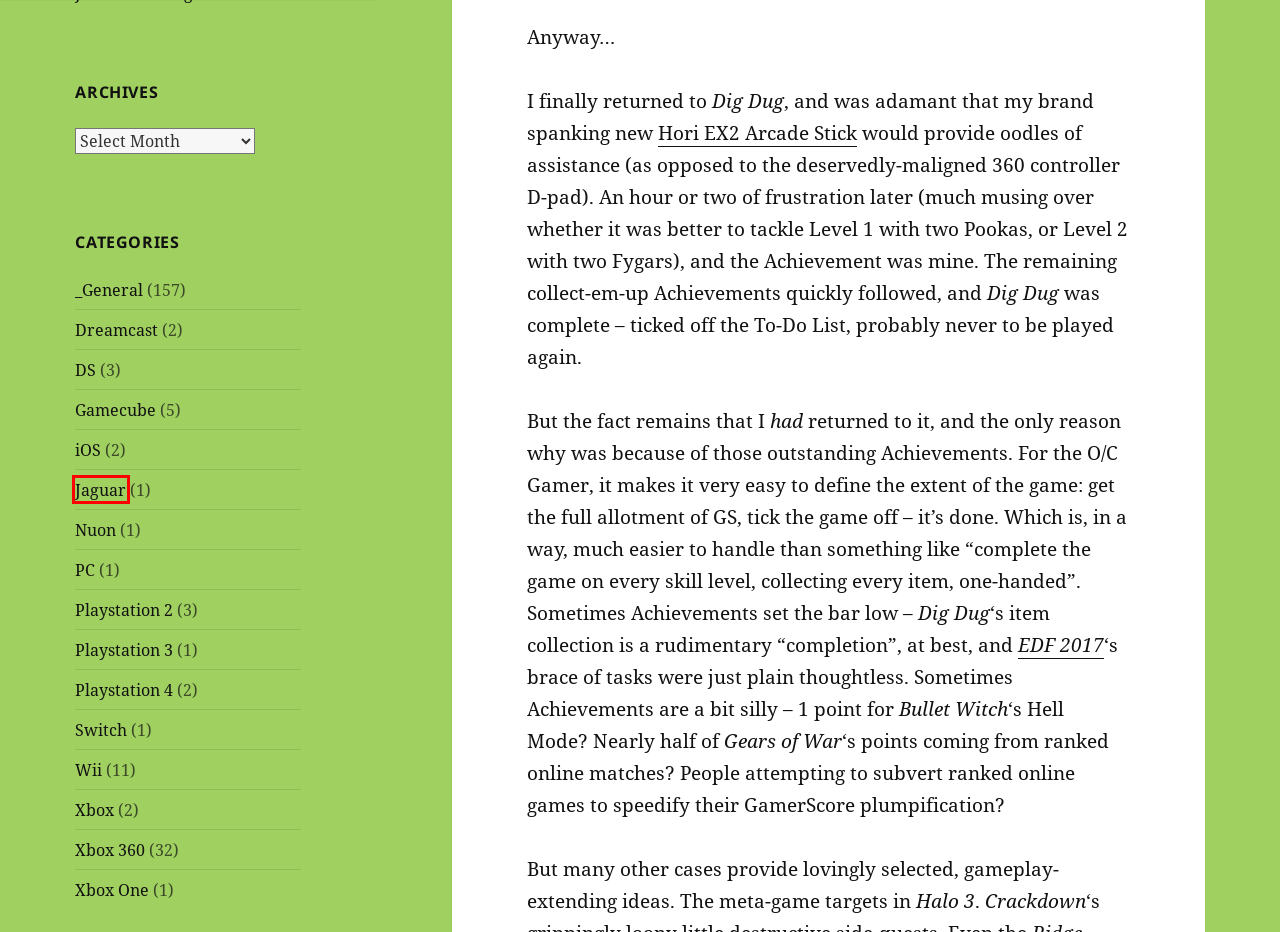Given a screenshot of a webpage with a red bounding box highlighting a UI element, choose the description that best corresponds to the new webpage after clicking the element within the red bounding box. Here are your options:
A. Nuon – The O/C Gamer
B. Game Console Reviews & Buying Guides
C. Xbox One – The O/C Gamer
D. Playstation 3 – The O/C Gamer
E. Wii – The O/C Gamer
F. iOS – The O/C Gamer
G. Dreamcast – The O/C Gamer
H. Jaguar – The O/C Gamer

H